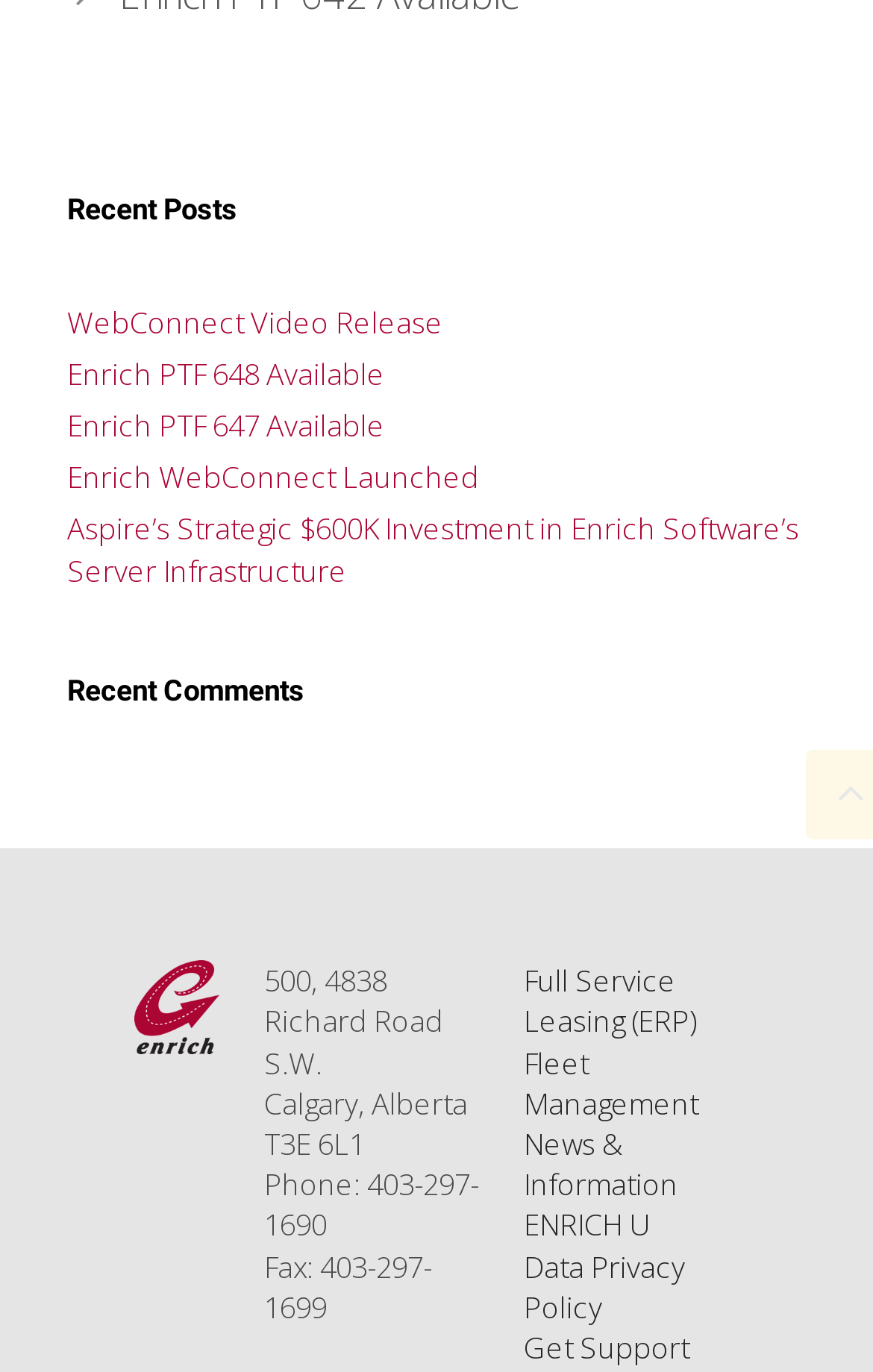Determine the bounding box for the UI element as described: "Get Support". The coordinates should be represented as four float numbers between 0 and 1, formatted as [left, top, right, bottom].

[0.6, 0.967, 0.79, 0.997]